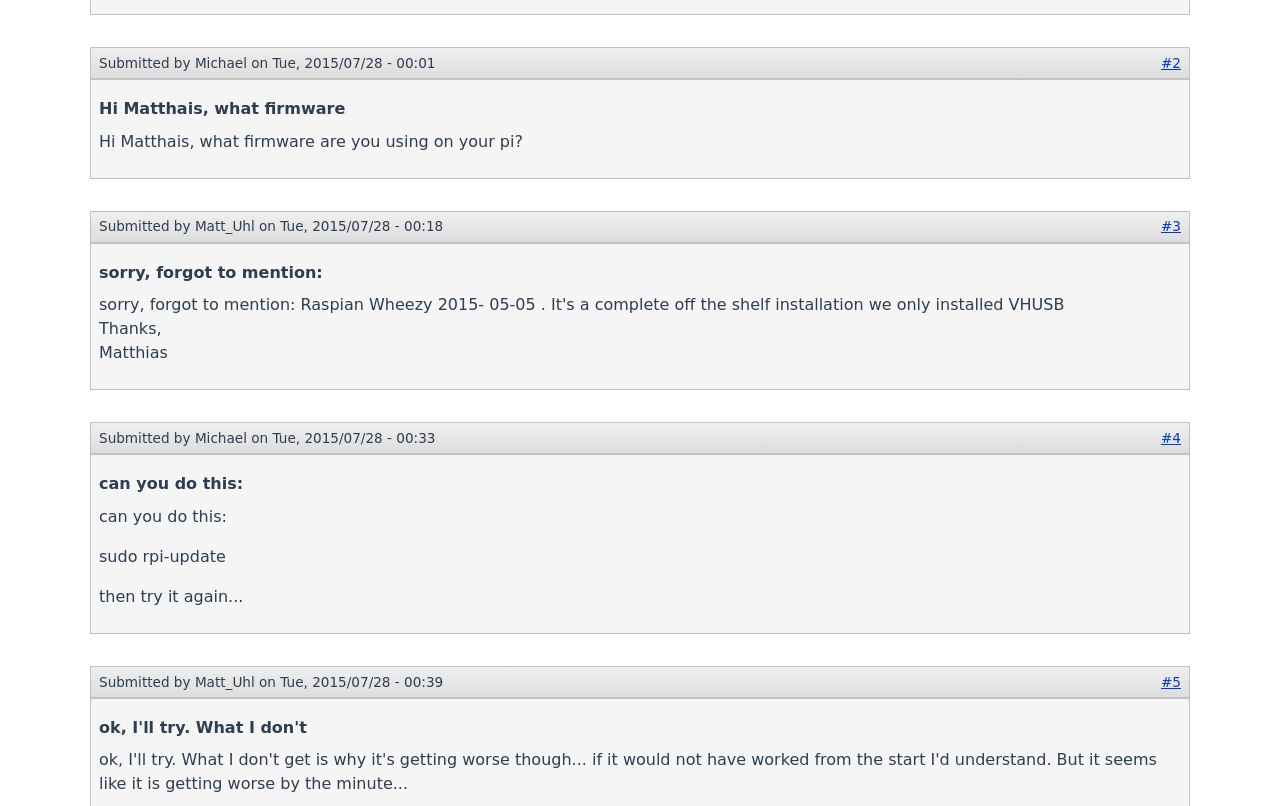Based on the description "sorry, forgot to mention:", find the bounding box of the specified UI element.

[0.077, 0.326, 0.252, 0.349]